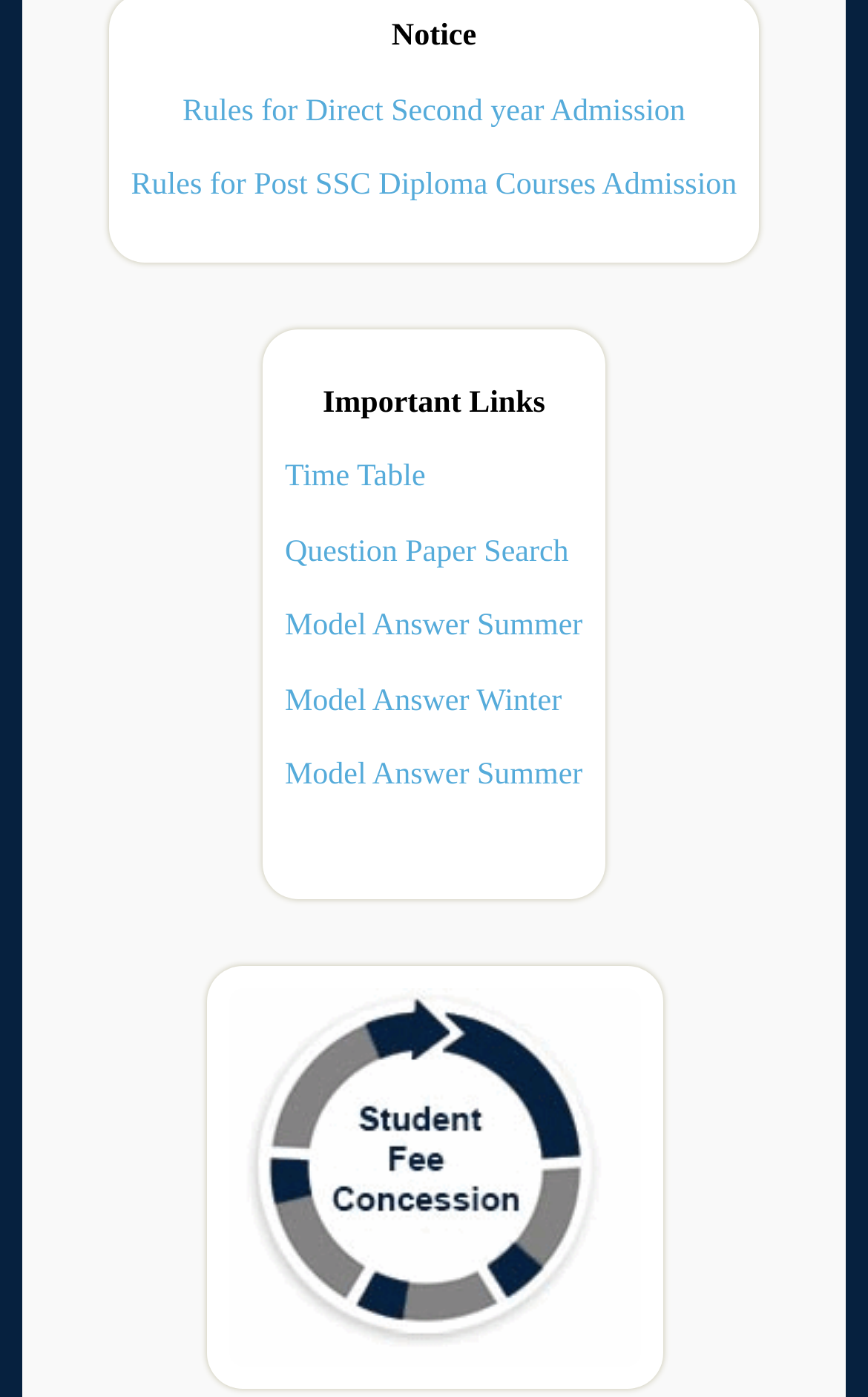Please answer the following query using a single word or phrase: 
What is the first link under the 'Notice' section?

Rules for Direct Second year Admission